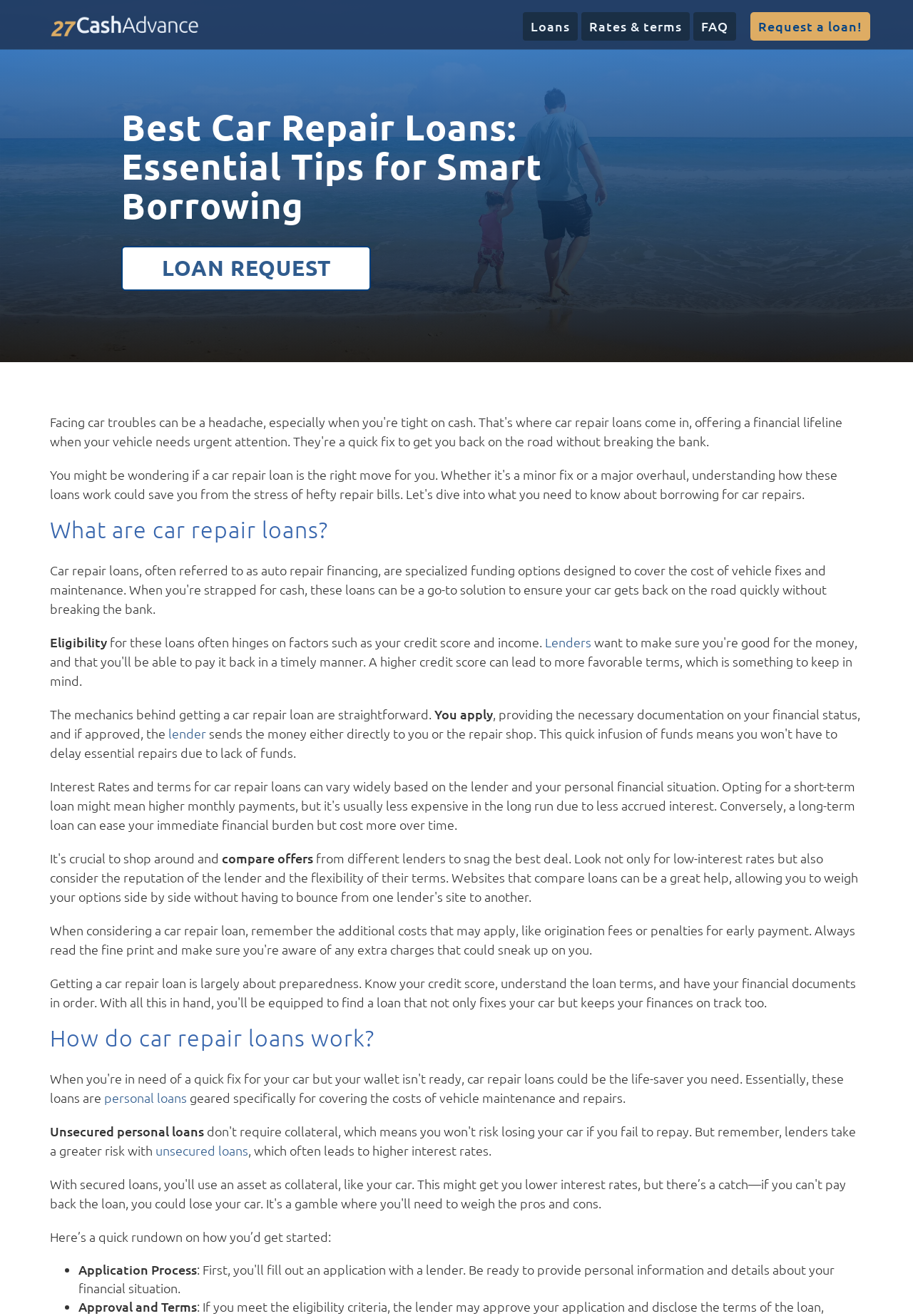Locate the bounding box of the UI element described by: "Rates & terms" in the given webpage screenshot.

[0.637, 0.009, 0.755, 0.031]